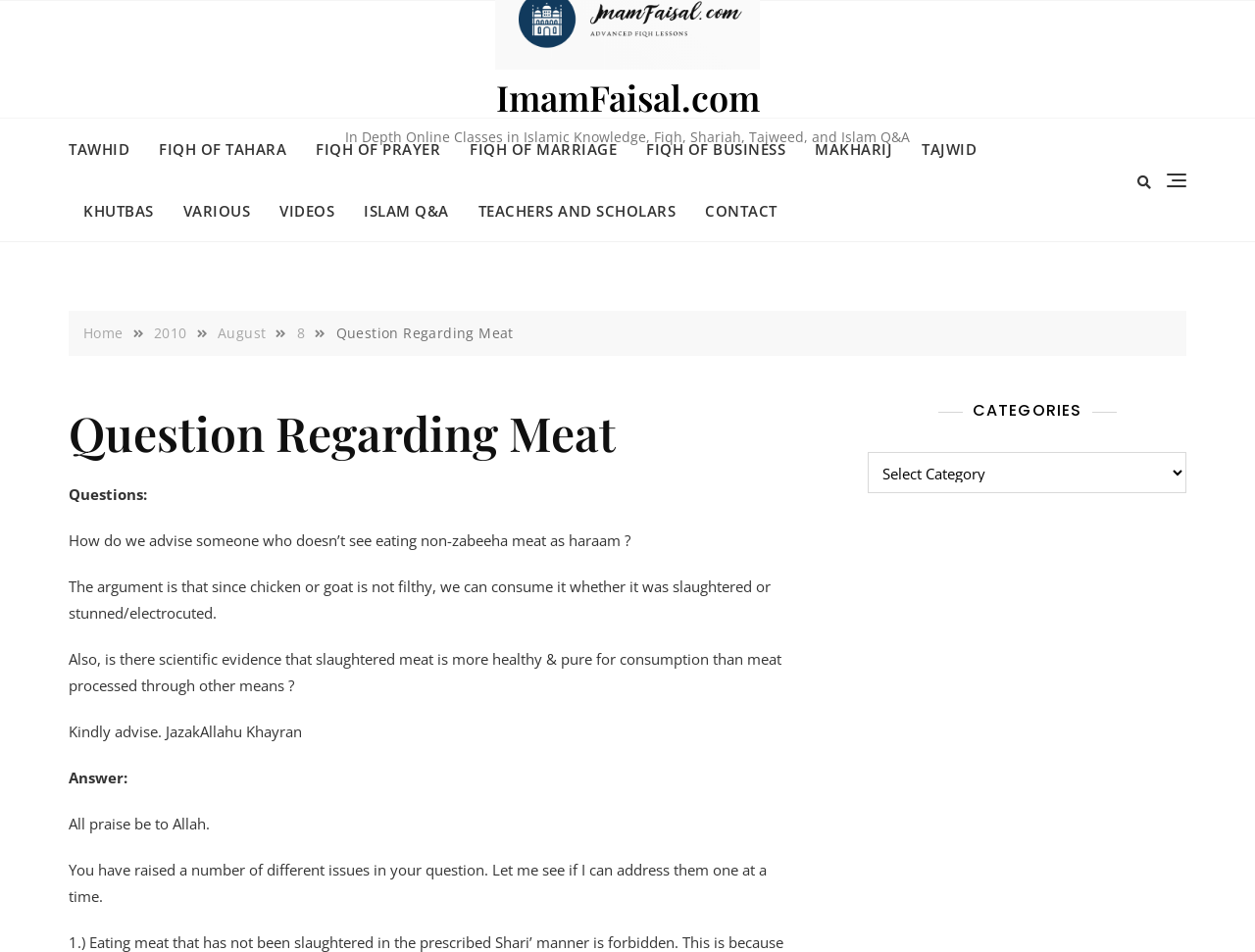Please identify the bounding box coordinates of the element I need to click to follow this instruction: "Go to the ISLAM Q&A page".

[0.278, 0.189, 0.369, 0.253]